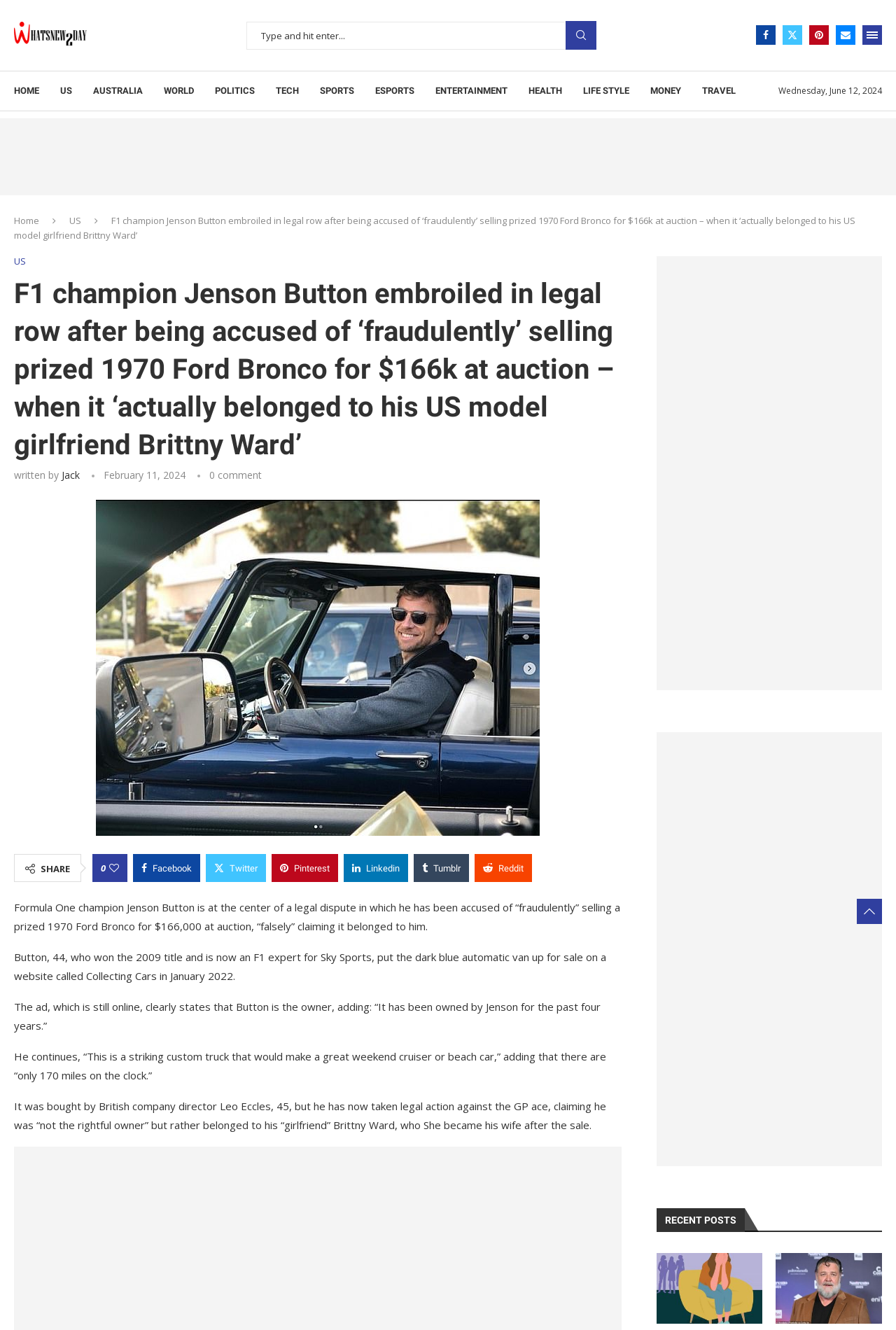What is the name of the model girlfriend of Jenson Button?
Offer a detailed and exhaustive answer to the question.

I found the name by reading the article, which mentions that Jenson Button's model girlfriend is Brittny Ward.